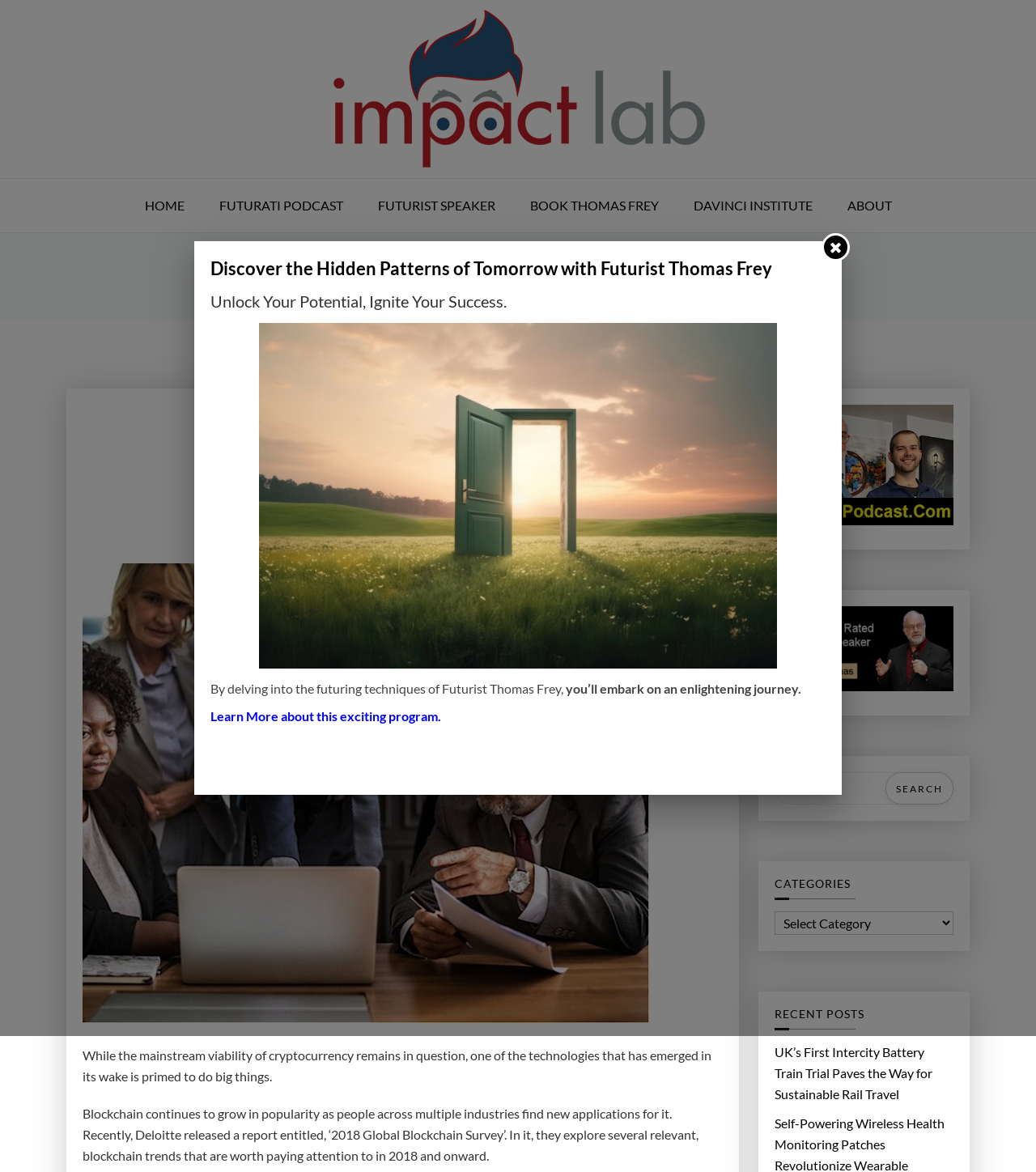Find the bounding box coordinates of the element to click in order to complete the given instruction: "Learn more about the program."

[0.203, 0.604, 0.426, 0.617]